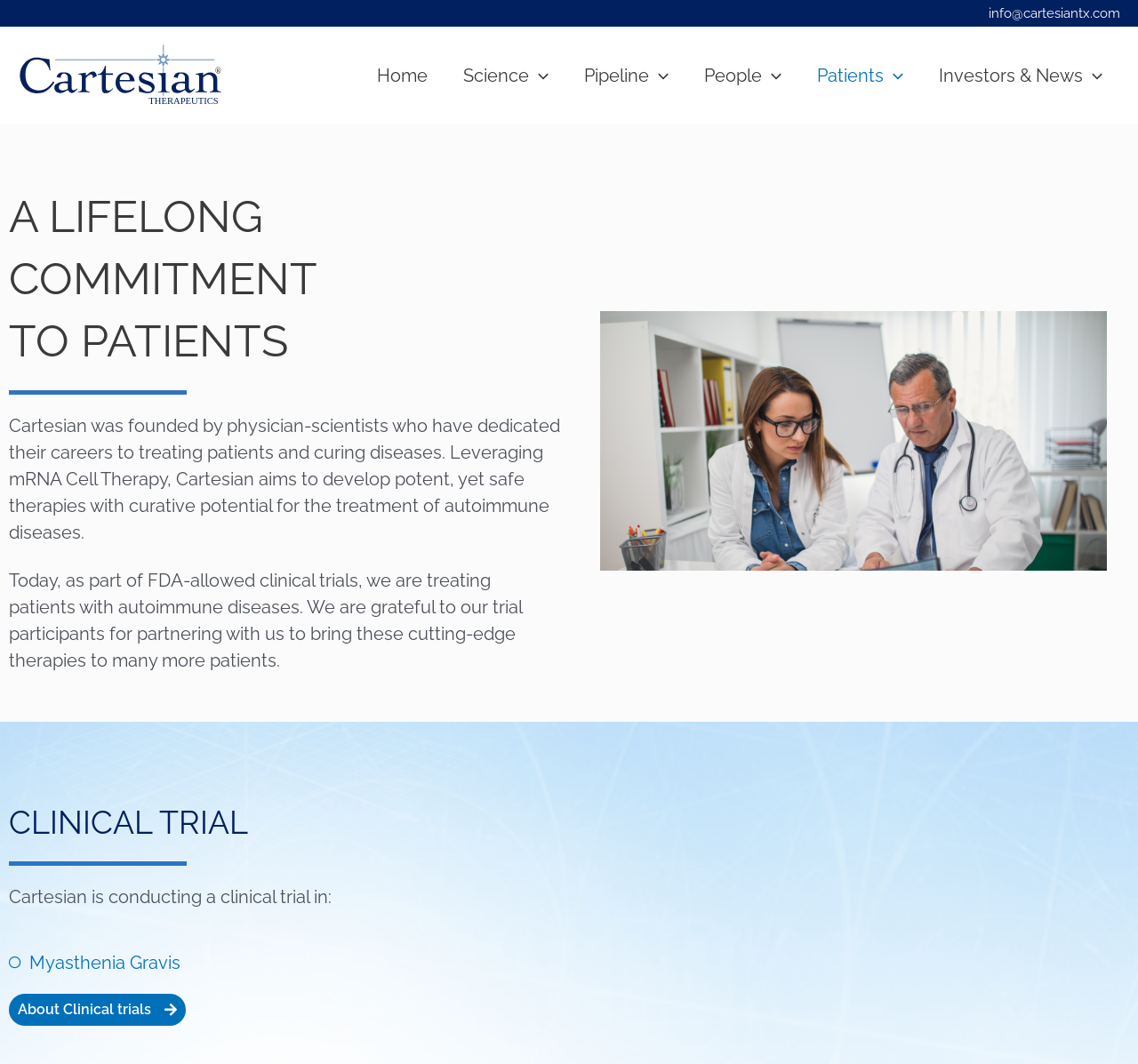Please find the bounding box coordinates of the section that needs to be clicked to achieve this instruction: "Explore Myasthenia Gravis".

[0.008, 0.892, 0.659, 0.917]